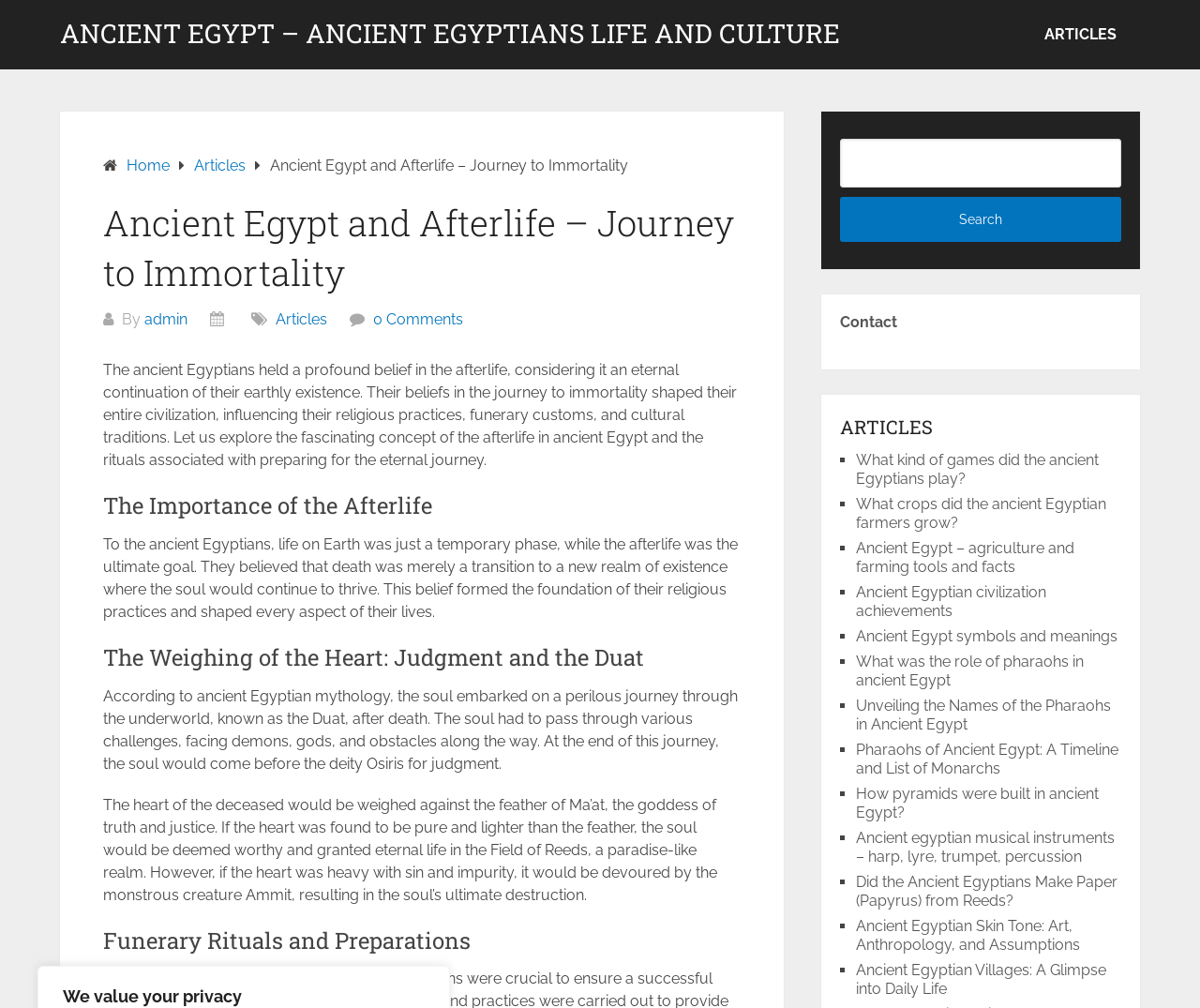Could you highlight the region that needs to be clicked to execute the instruction: "Read the article 'What kind of games did the ancient Egyptians play?'"?

[0.713, 0.447, 0.916, 0.484]